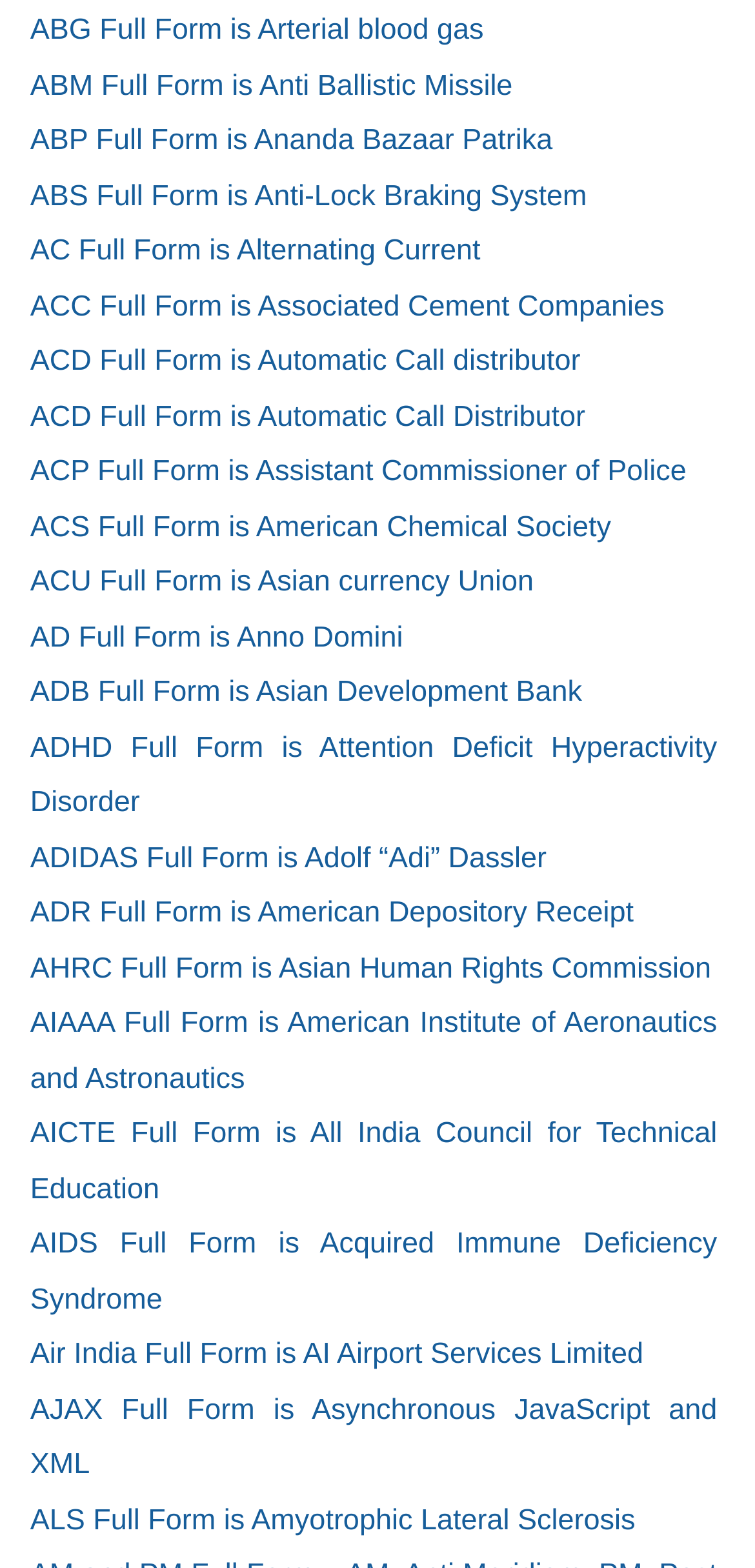Find the bounding box coordinates of the clickable area that will achieve the following instruction: "Explore the full form of AJAX".

[0.04, 0.882, 0.95, 0.952]